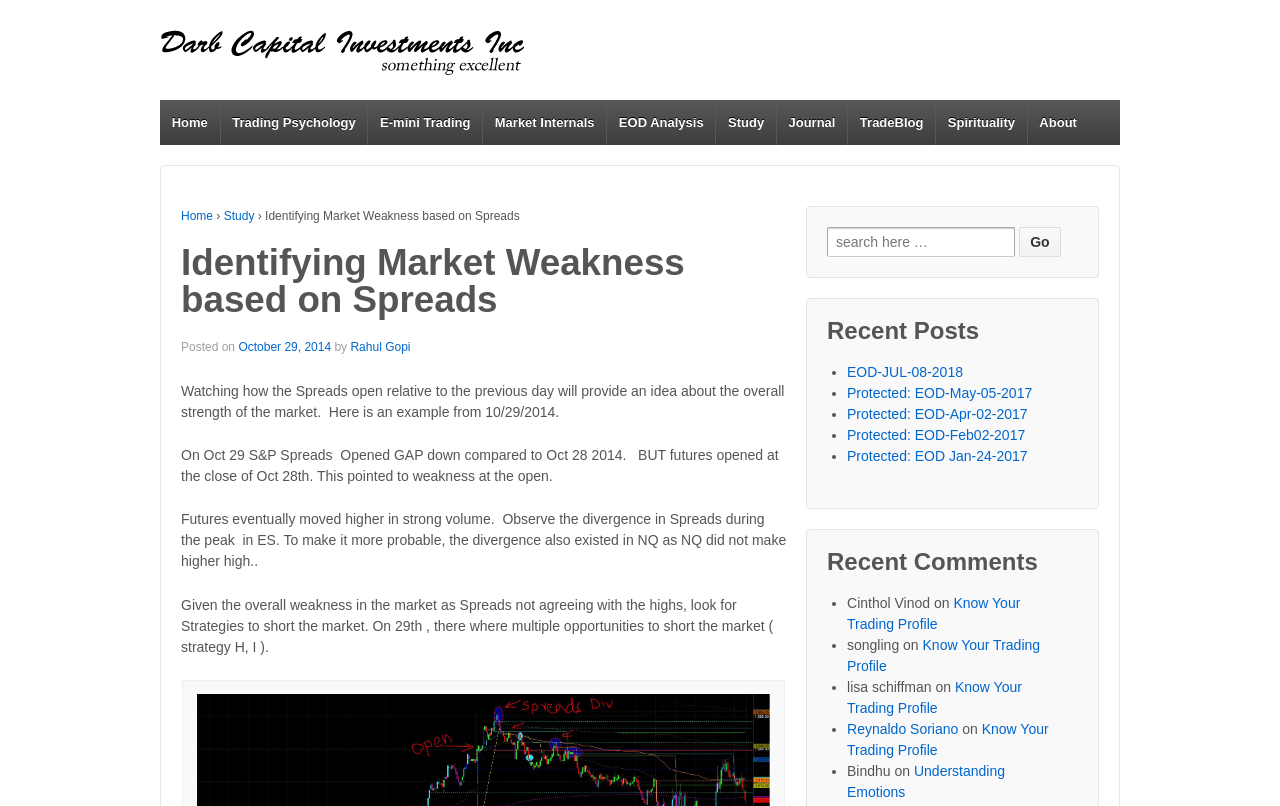Identify and provide the text content of the webpage's primary headline.

Identifying Market Weakness based on Spreads